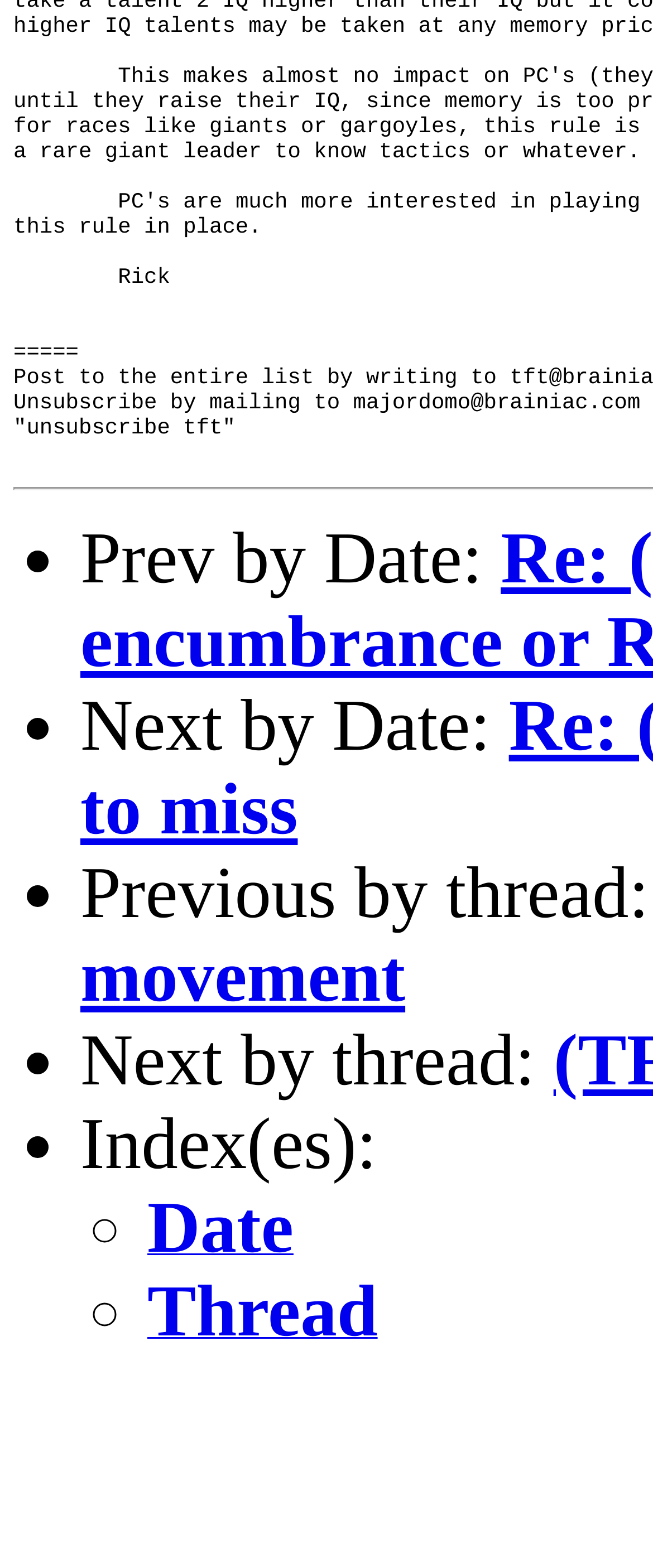Answer briefly with one word or phrase:
What is the last navigation option?

Index(es):